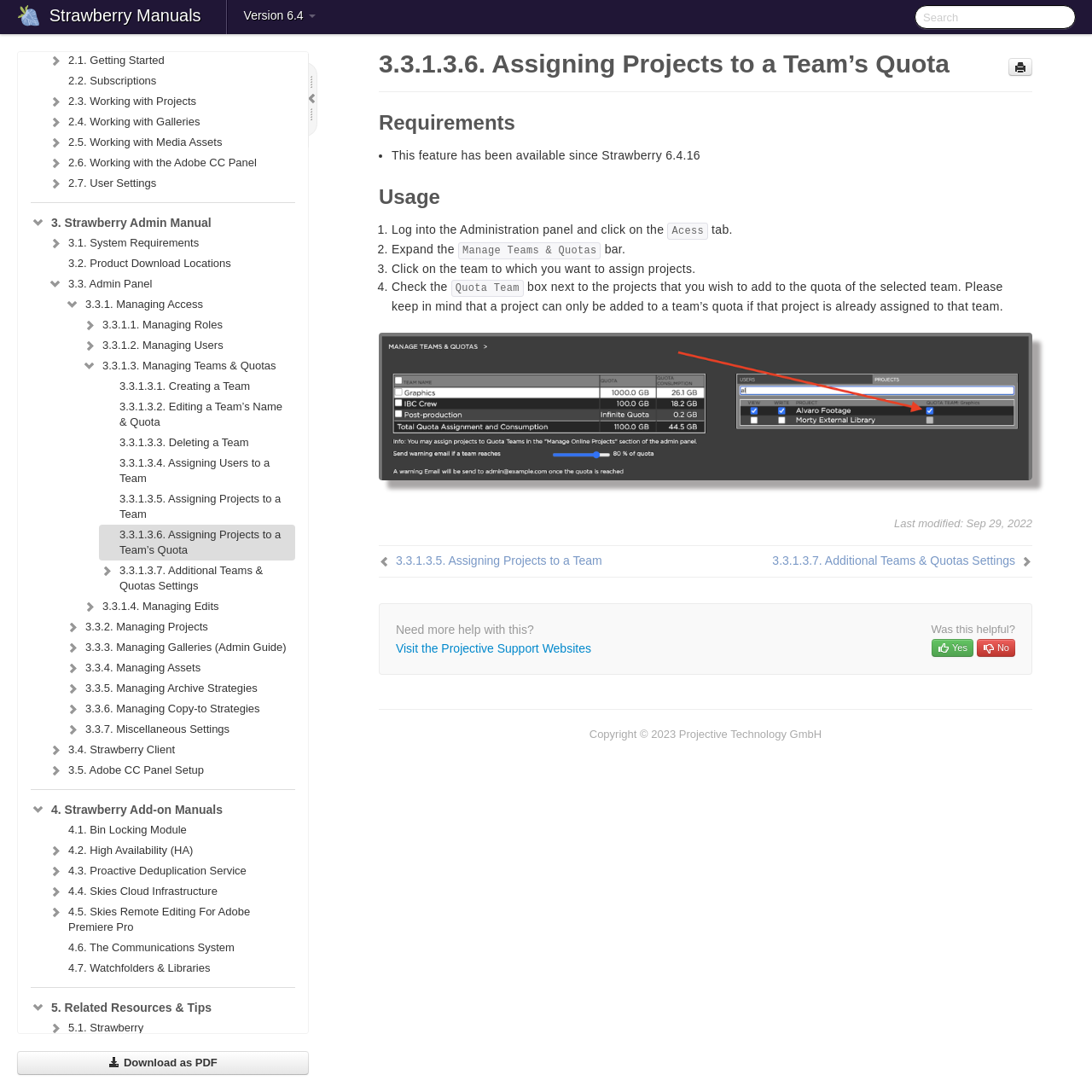What is the previous step in assigning projects to a team's quota?
Look at the image and provide a detailed response to the question.

The previous step in assigning projects to a team's quota is assigning projects to a team, as indicated in the link '3.3.1.3.5. Assigning Projects to a Team' above the current section.